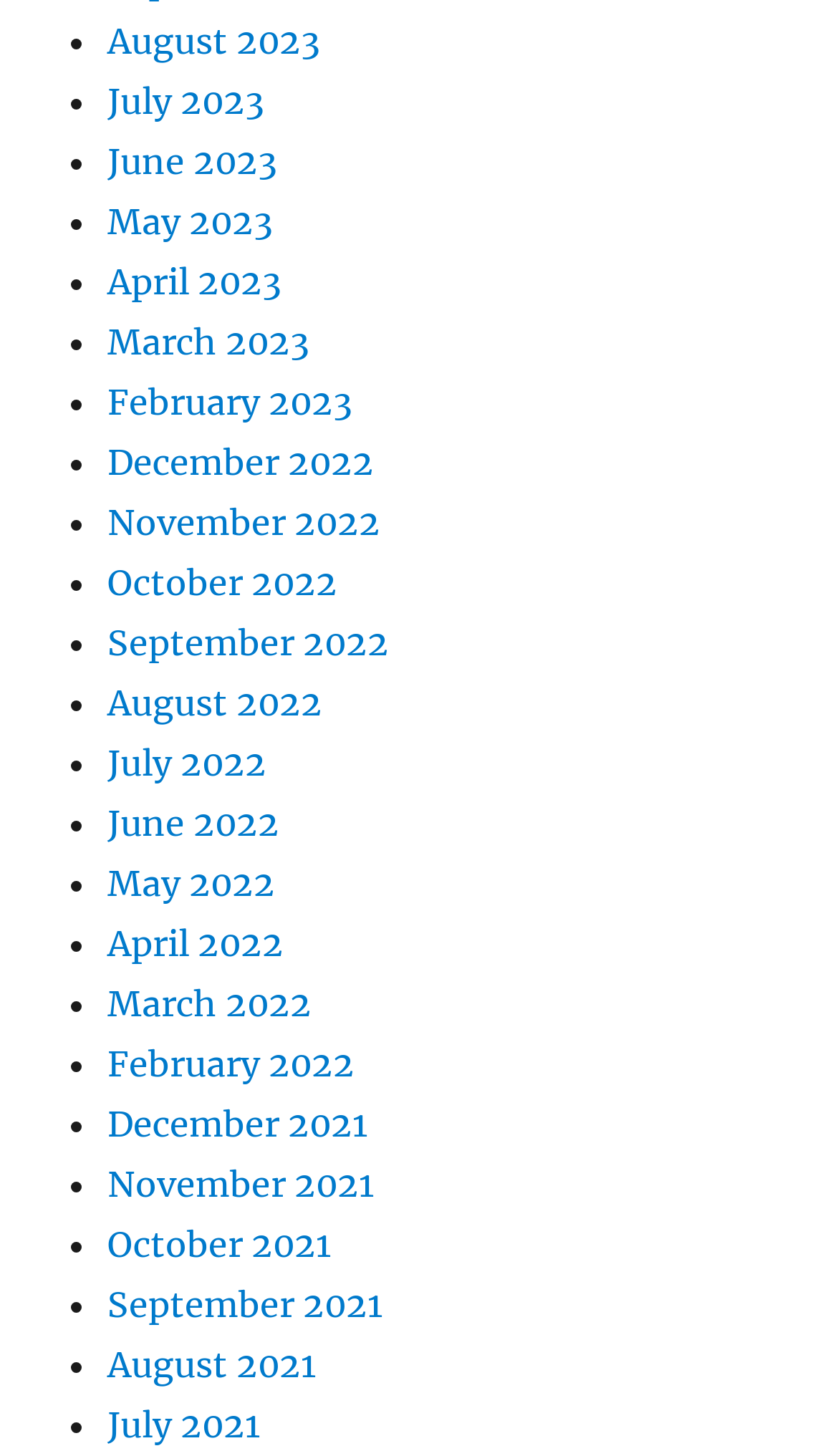Find the bounding box coordinates of the element you need to click on to perform this action: 'Click on Seyba Diouf's profile'. The coordinates should be represented by four float values between 0 and 1, in the format [left, top, right, bottom].

None